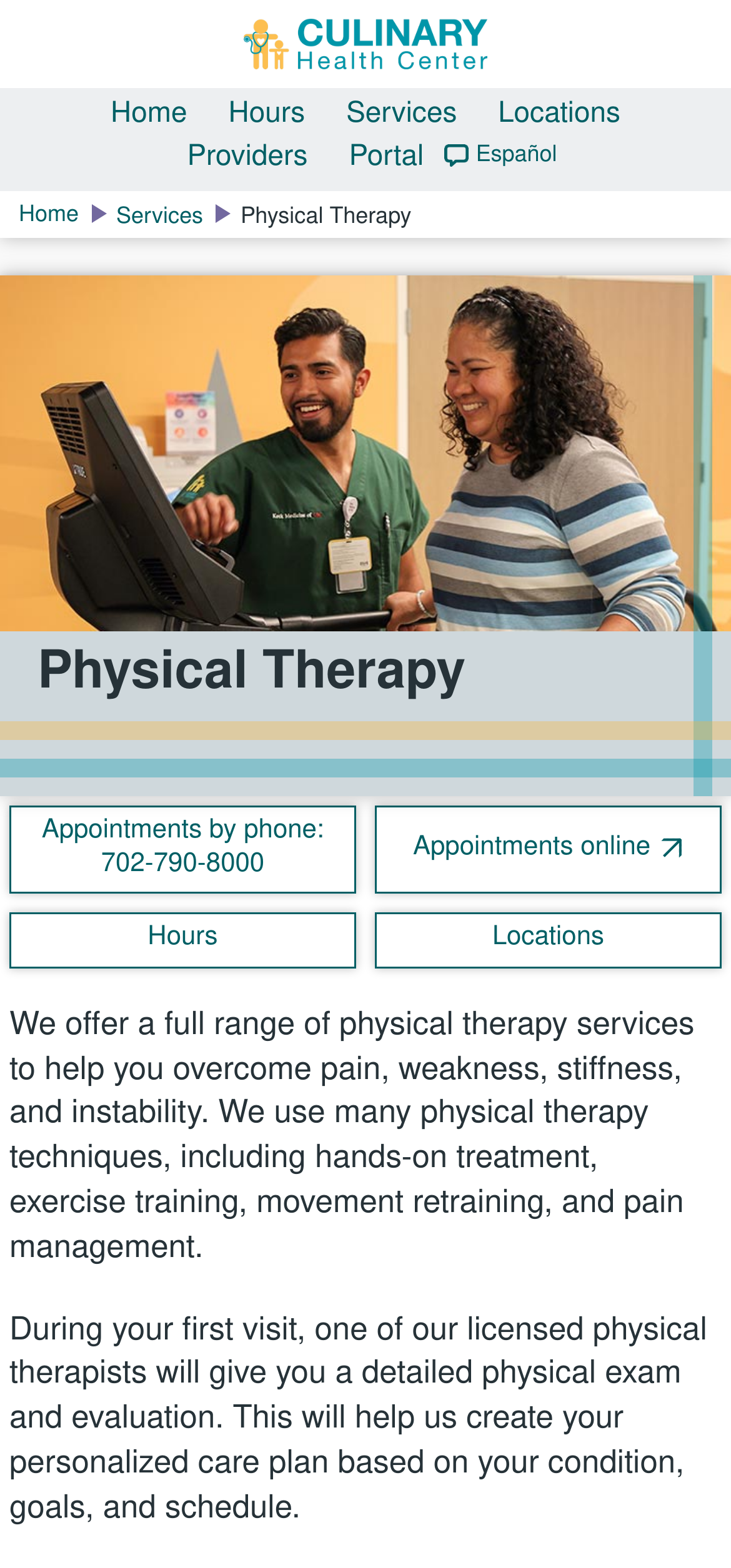Extract the bounding box coordinates for the HTML element that matches this description: "Services". The coordinates should be four float numbers between 0 and 1, i.e., [left, top, right, bottom].

[0.159, 0.133, 0.278, 0.147]